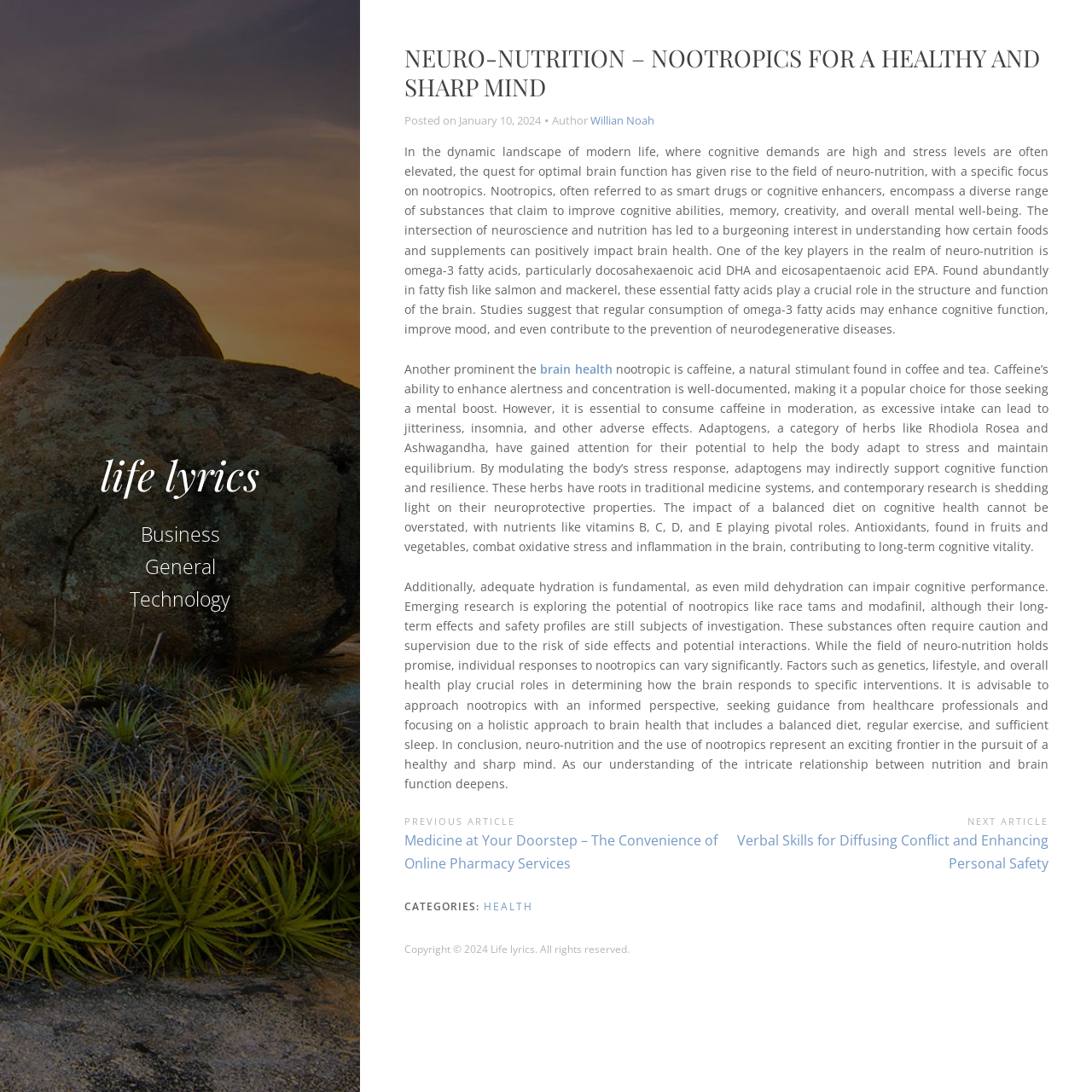What is the category of this article?
Please respond to the question with a detailed and informative answer.

The category of this article can be found in the footer section of the webpage, where it says 'CATEGORIES:' followed by a link to 'HEALTH'.